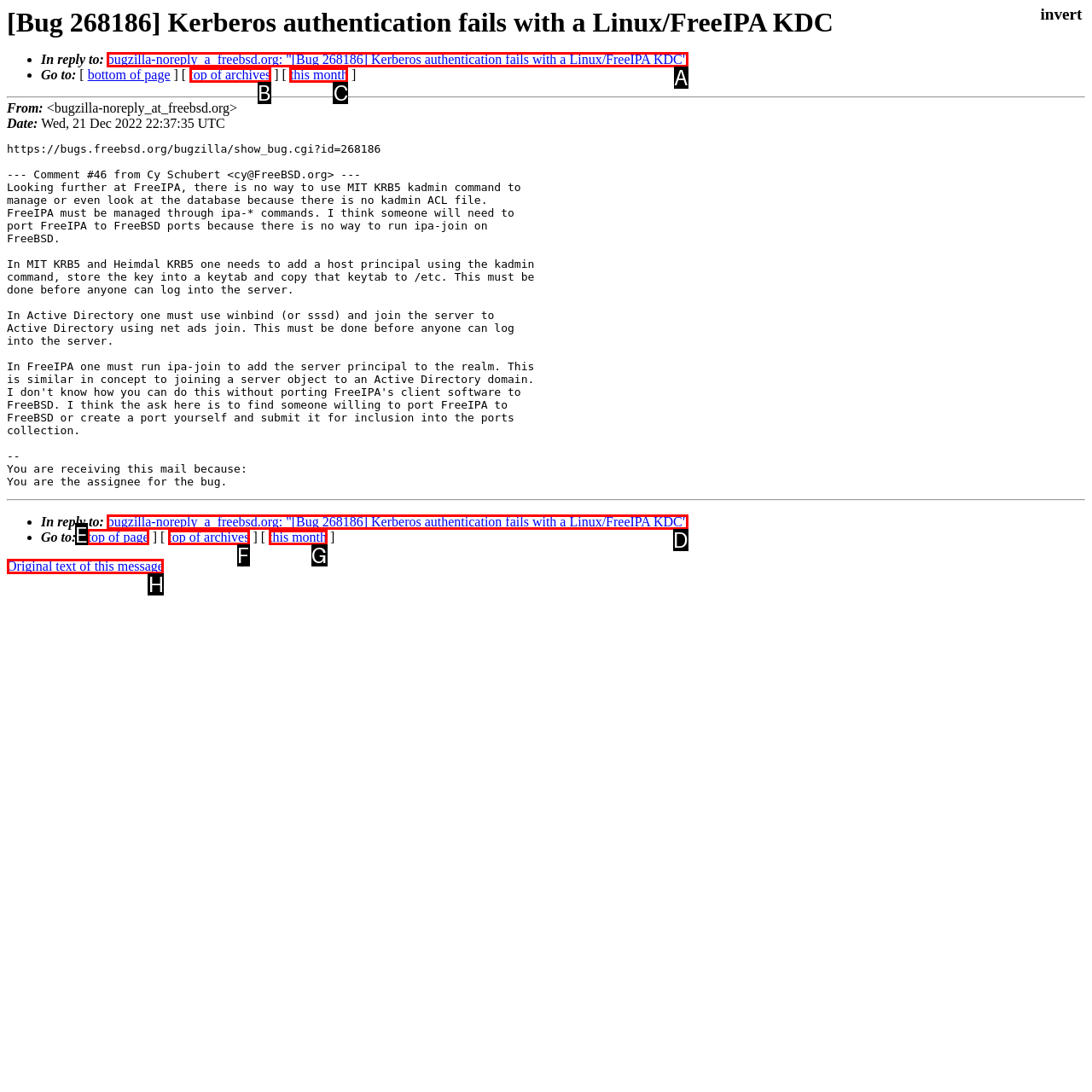Select the appropriate letter to fulfill the given instruction: Add to calendar
Provide the letter of the correct option directly.

None